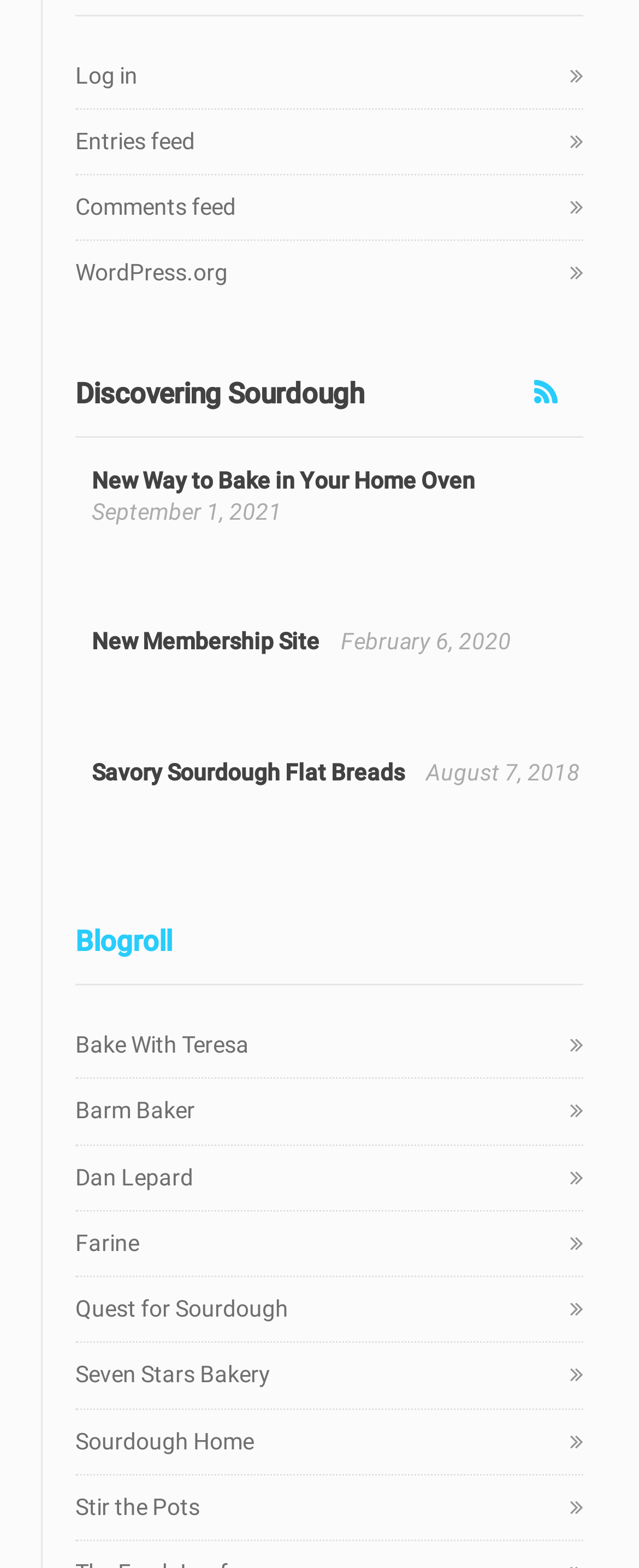Please specify the bounding box coordinates of the clickable section necessary to execute the following command: "Visit the blog 'Discovering Sourdough'".

[0.118, 0.24, 0.569, 0.261]